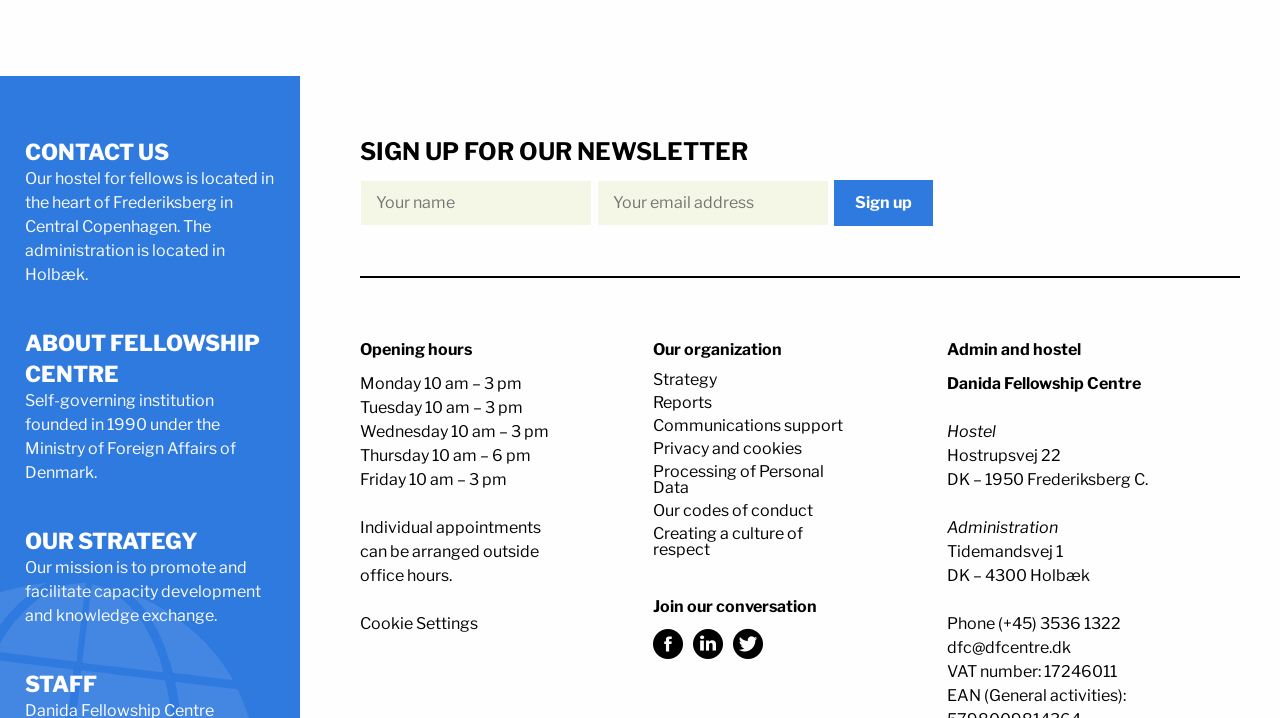What is the phone number of the administration?
Using the image, provide a detailed and thorough answer to the question.

The phone number of the administration can be found in the text 'Phone (+45) 3536 1322' which is a StaticText element with ID 736.